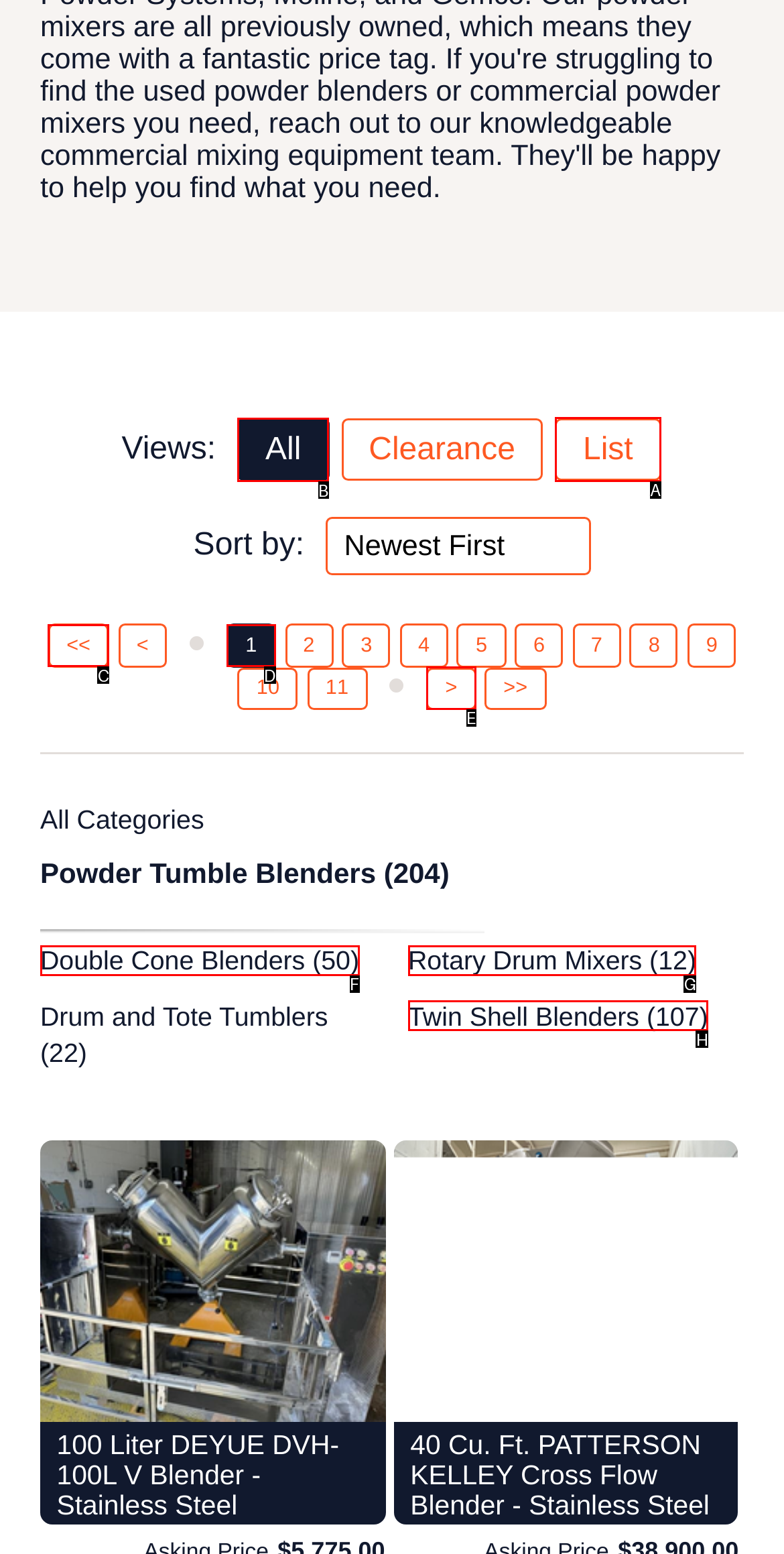Which lettered option should I select to achieve the task: Click on 'All' to view all categories according to the highlighted elements in the screenshot?

B